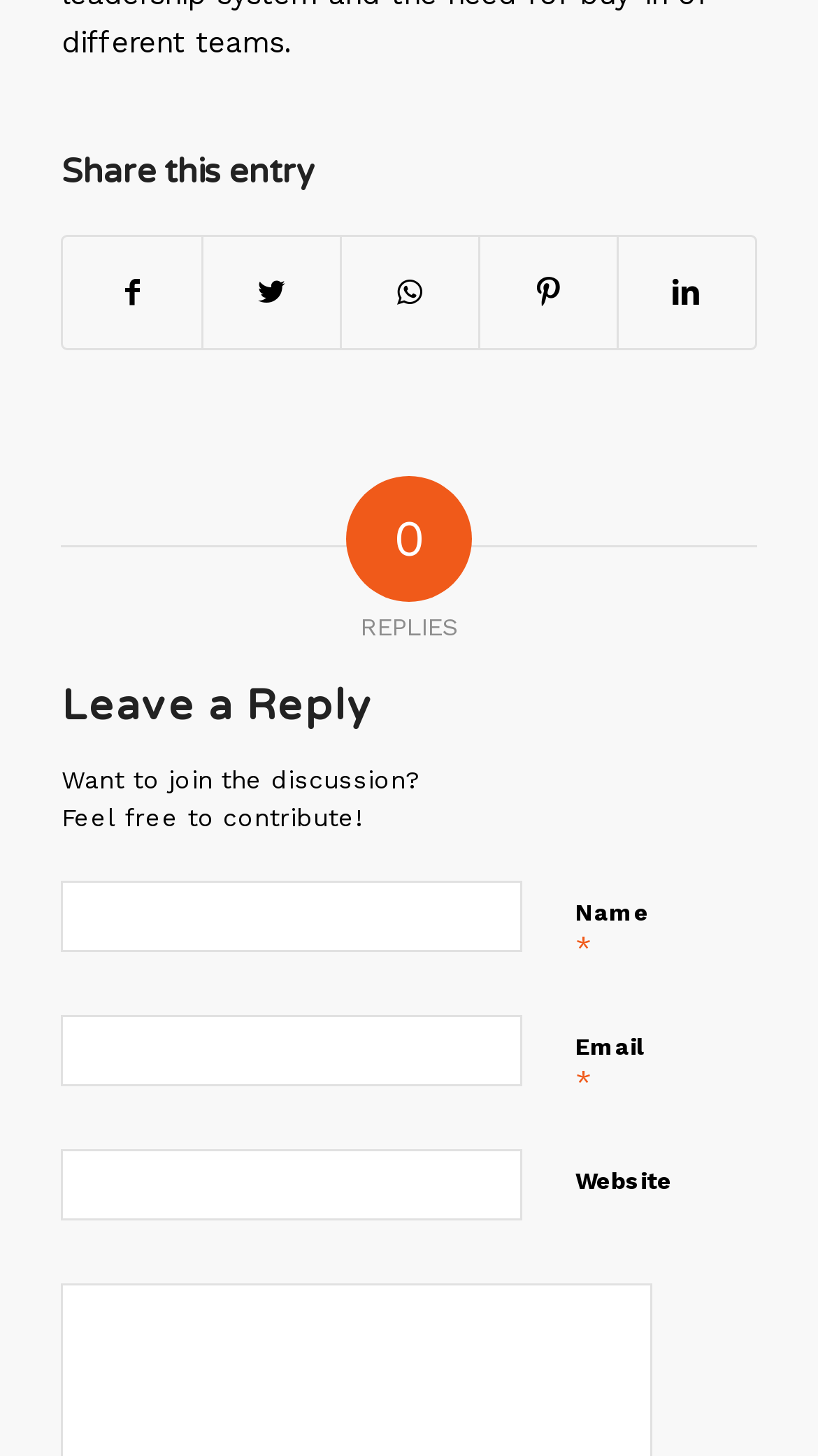Find the bounding box coordinates of the area to click in order to follow the instruction: "Enter your name".

[0.075, 0.604, 0.639, 0.653]